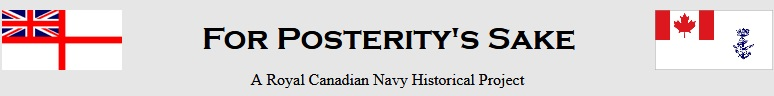Reply to the question below using a single word or brief phrase:
How many flags are displayed on the website?

Two